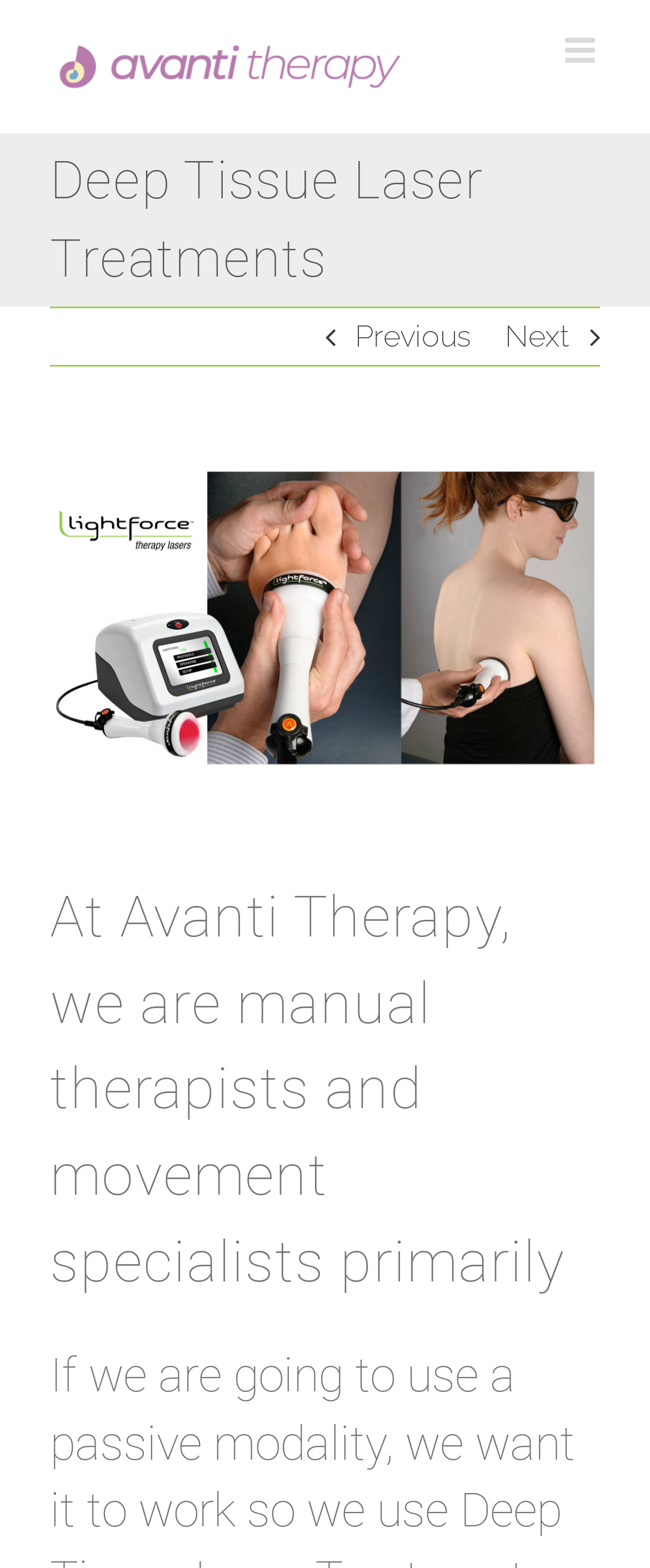Please provide a brief answer to the question using only one word or phrase: 
What do manual therapists and movement specialists primarily do?

At Avanti Therapy